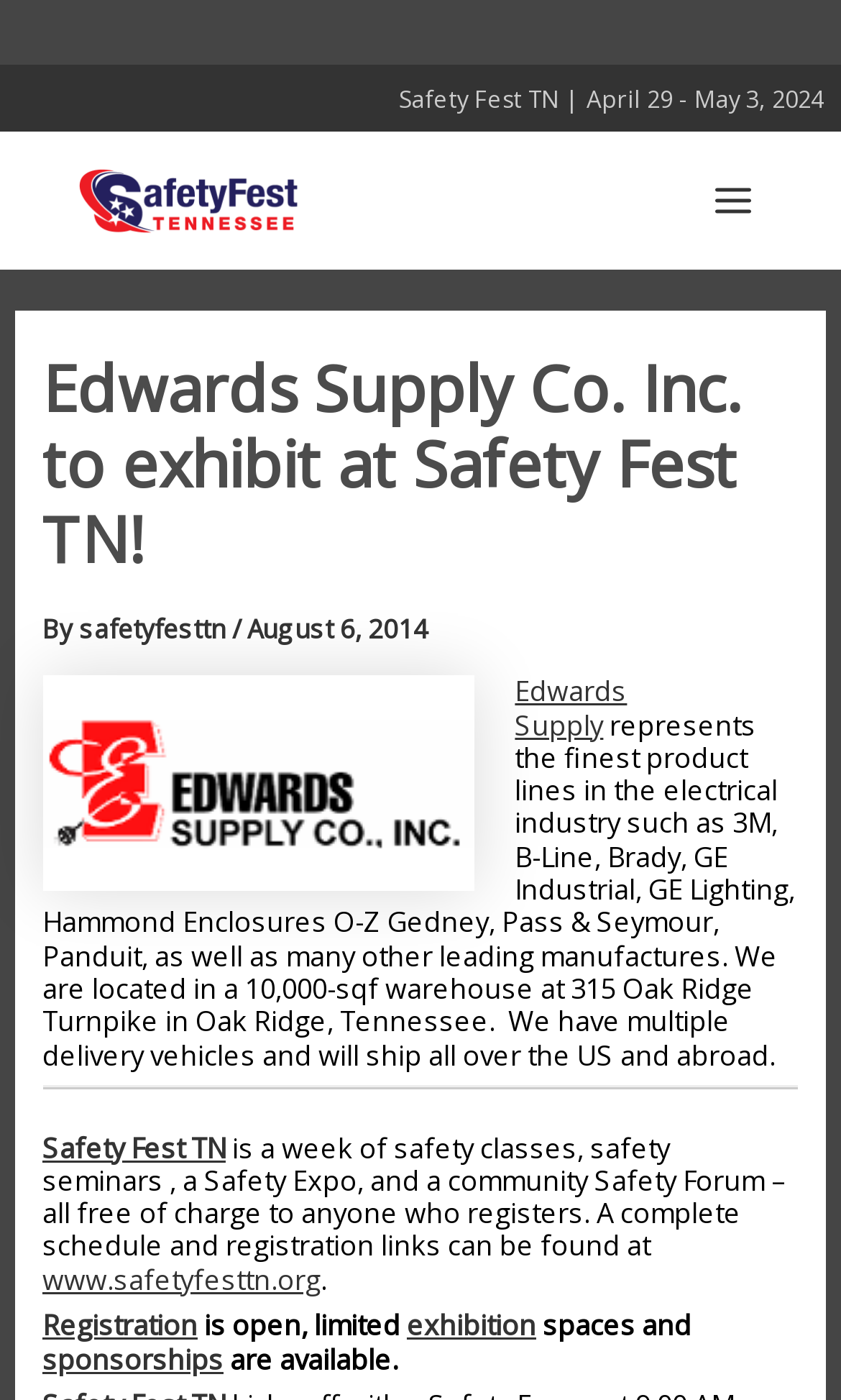Please respond in a single word or phrase: 
What is the purpose of Safety Fest TN?

A week of safety classes, seminars, Expo, and community Forum